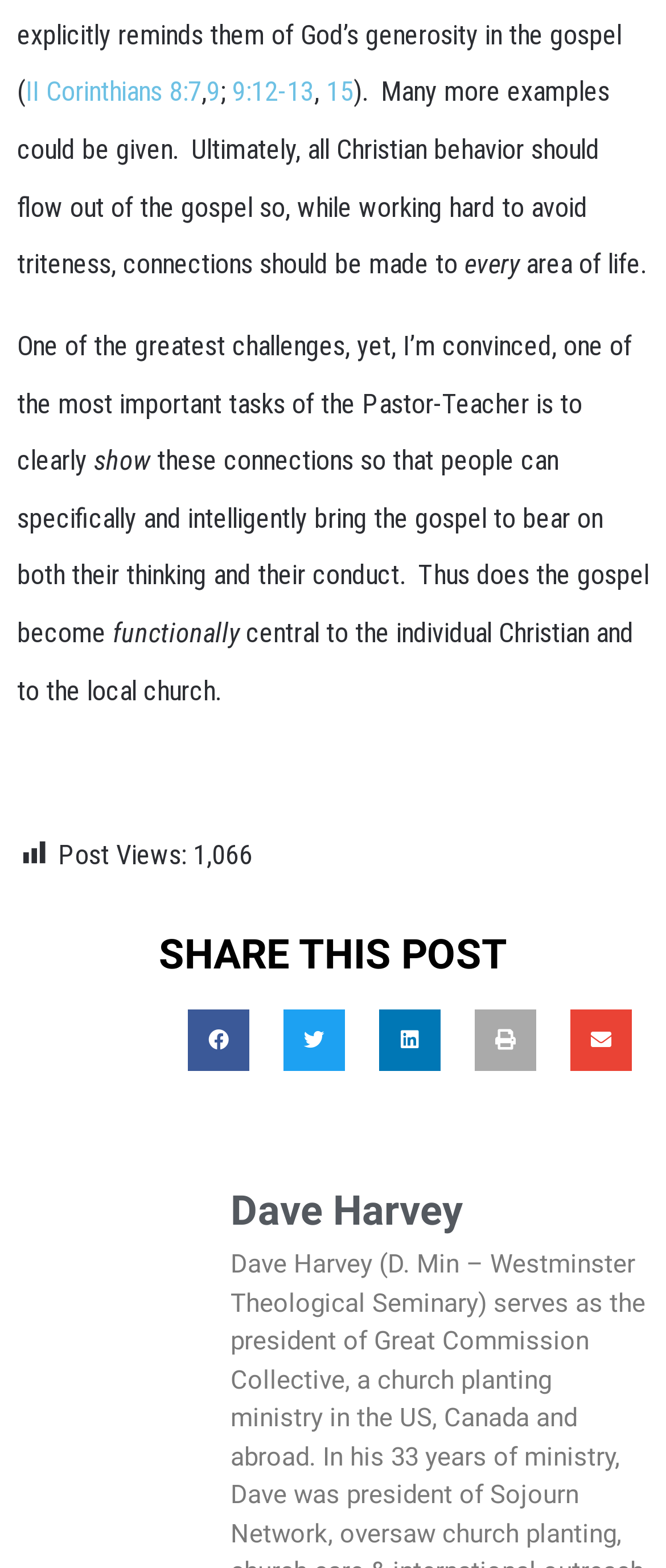Locate the UI element described as follows: "15". Return the bounding box coordinates as four float numbers between 0 and 1 in the order [left, top, right, bottom].

[0.49, 0.048, 0.531, 0.069]